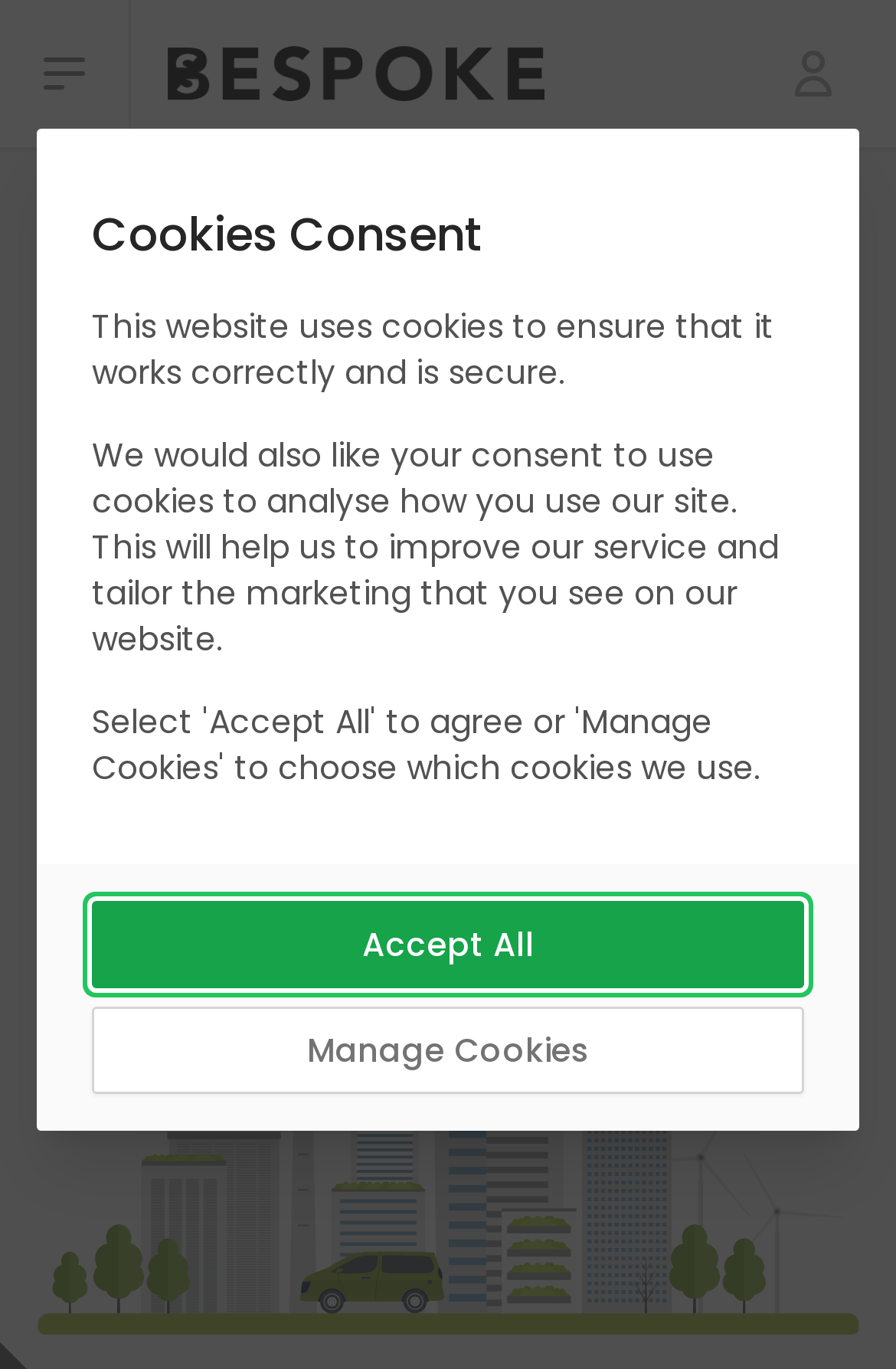Identify the bounding box coordinates of the part that should be clicked to carry out this instruction: "Contact the company".

[0.544, 0.426, 0.869, 0.51]